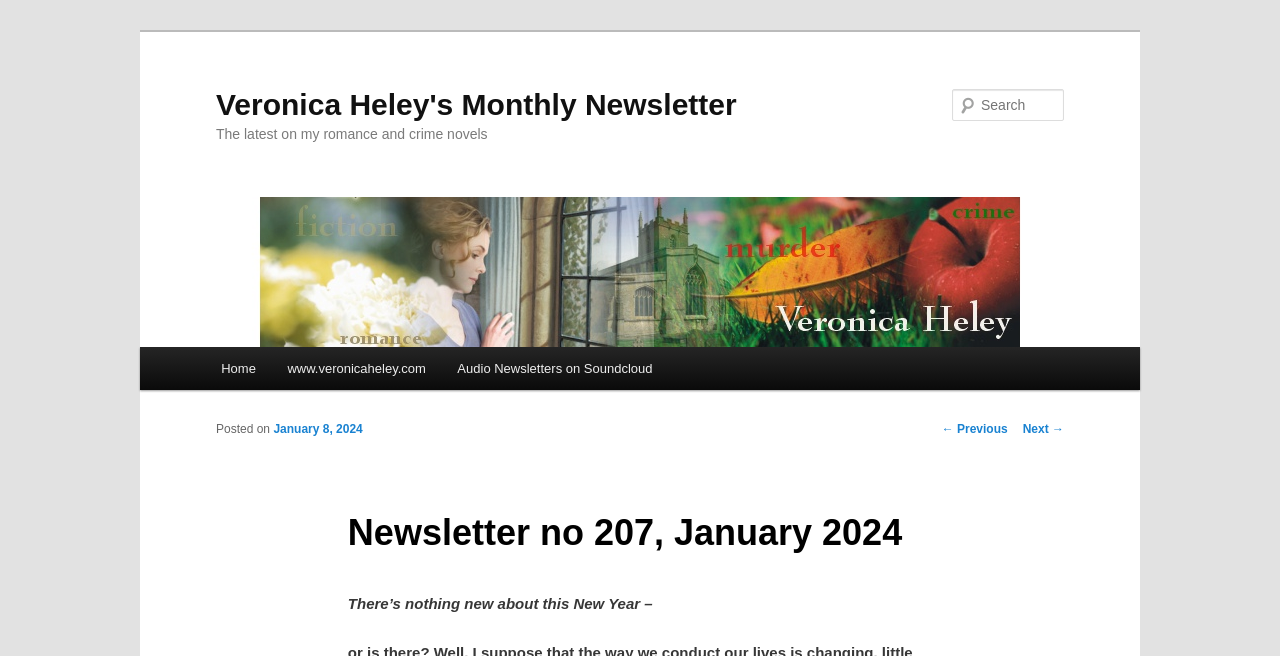Locate the bounding box coordinates of the segment that needs to be clicked to meet this instruction: "search".

[0.744, 0.136, 0.831, 0.184]